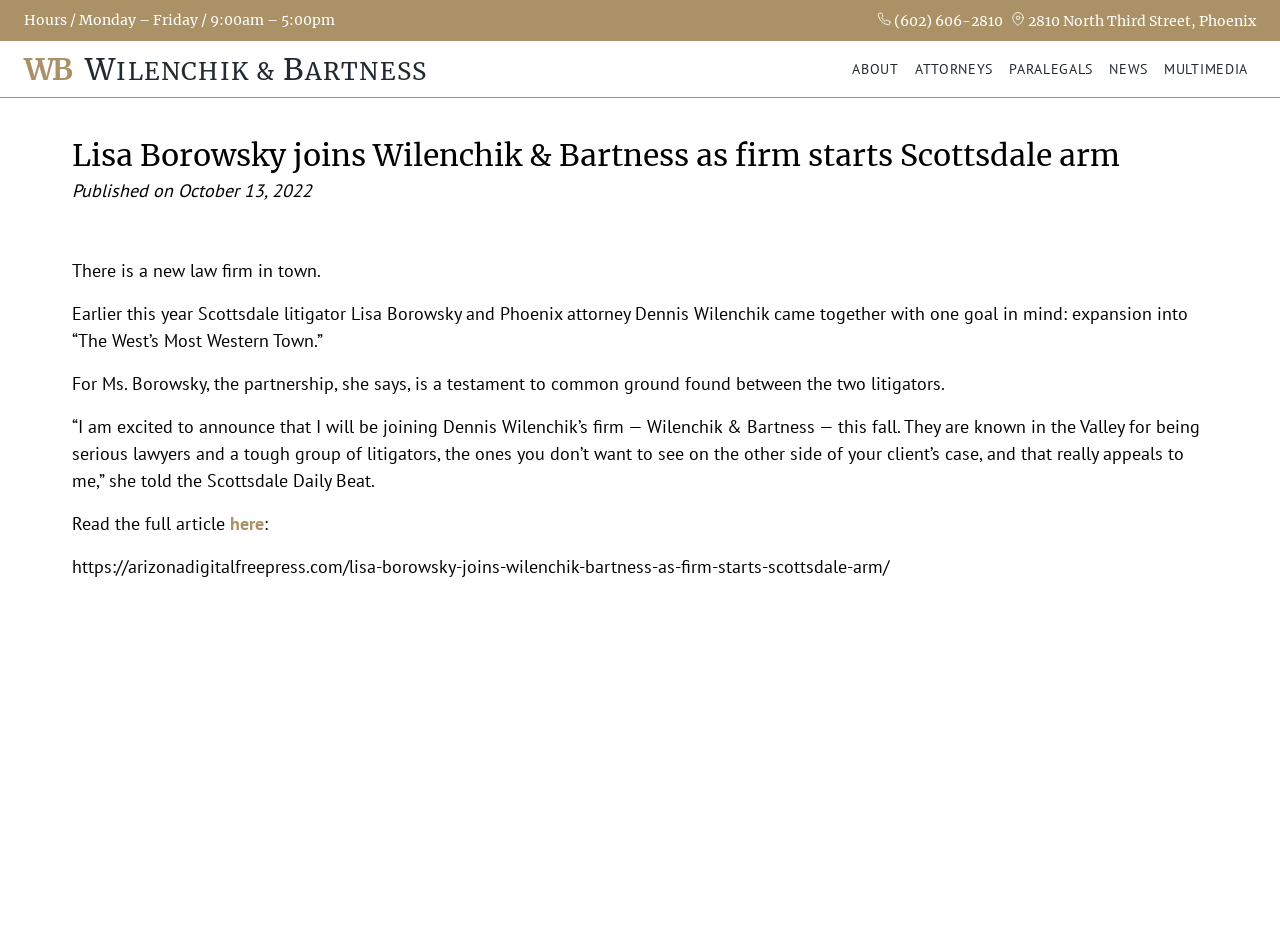Could you specify the bounding box coordinates for the clickable section to complete the following instruction: "Learn more about the firm"?

[0.666, 0.044, 0.702, 0.105]